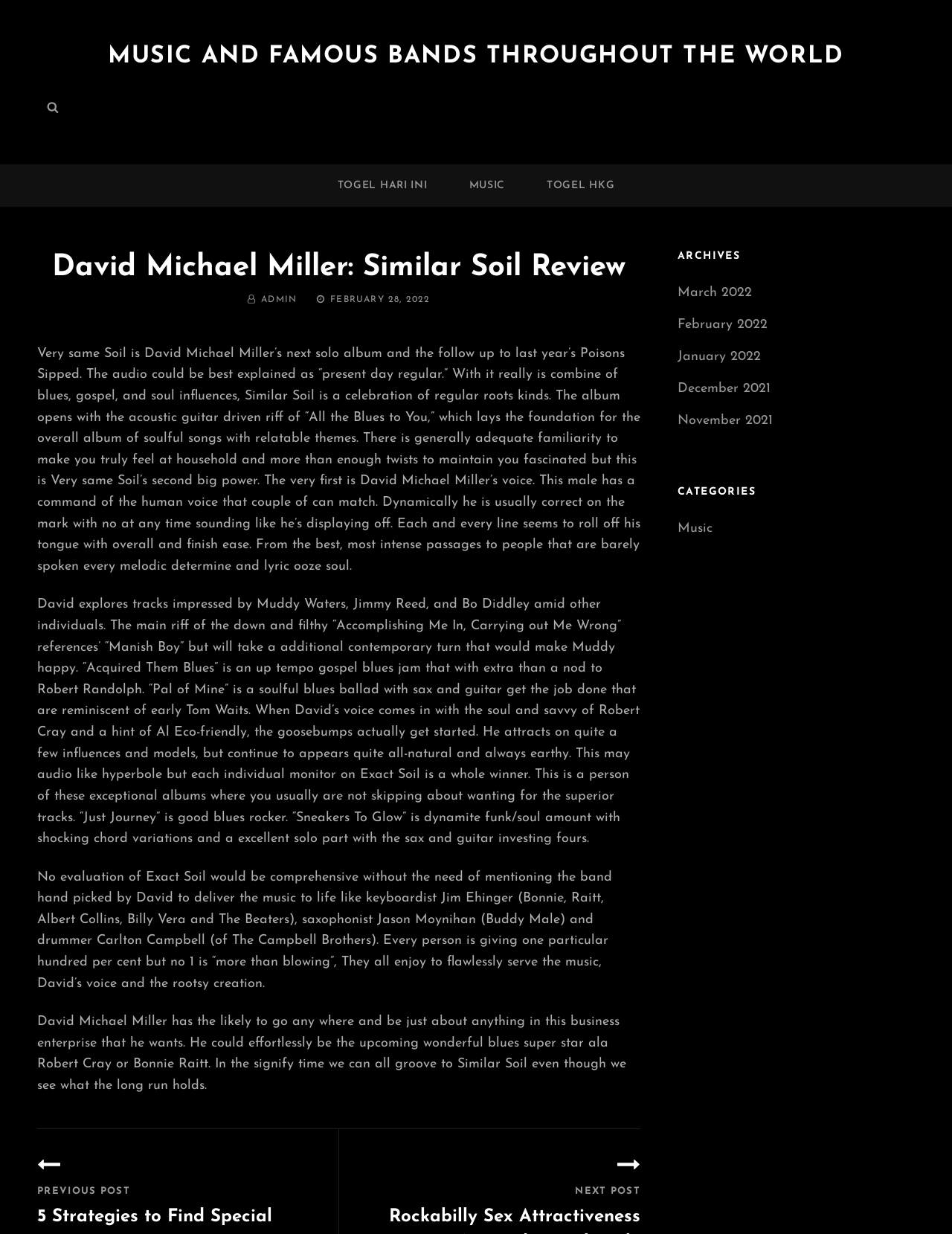Observe the image and answer the following question in detail: How many links are there in the 'ARCHIVES' section?

The 'ARCHIVES' section is located in the right sidebar of the webpage, and it contains links to different months, including 'March 2022', 'February 2022', 'January 2022', 'December 2021', and 'November 2021'. There are 5 links in total.